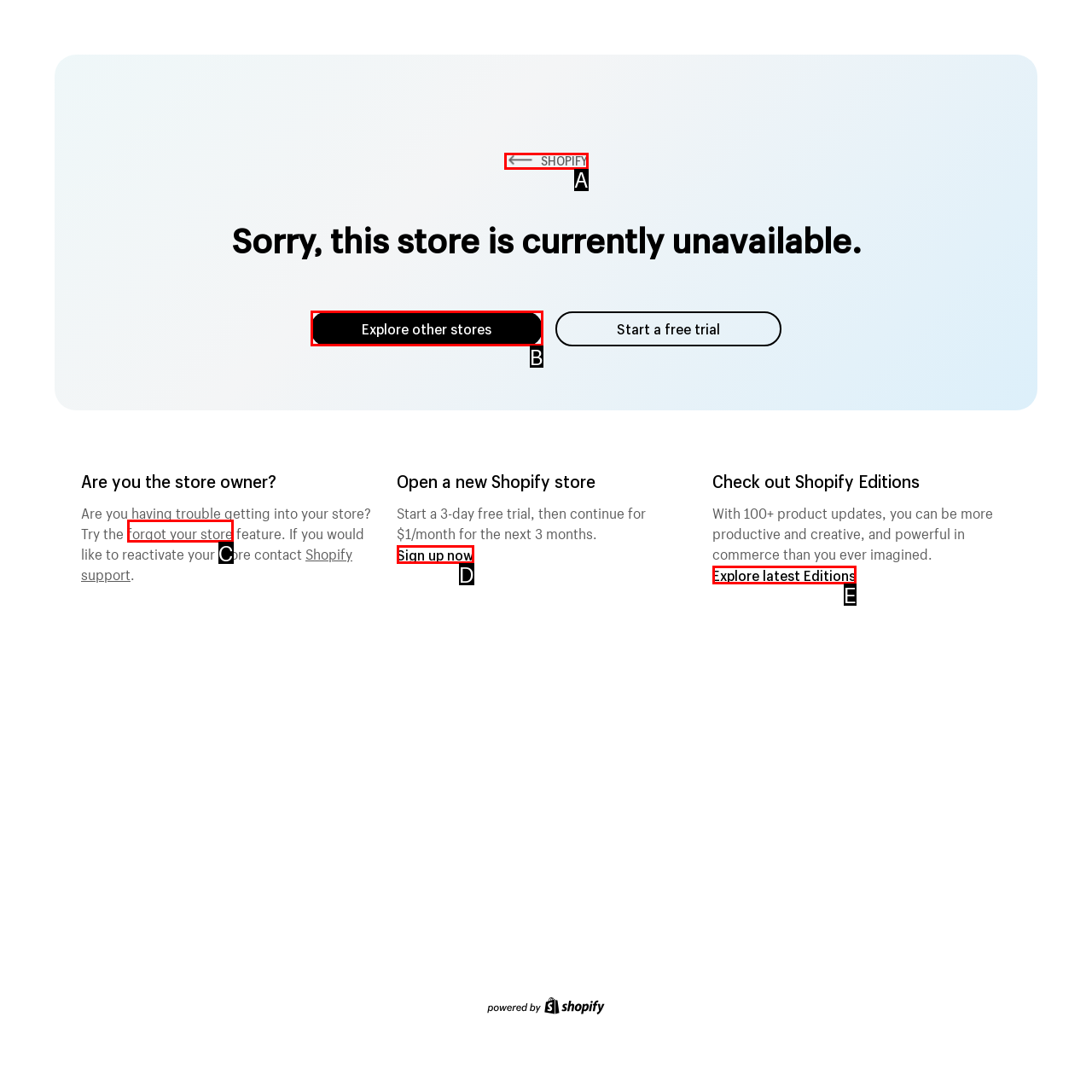Identify the HTML element that corresponds to the description: forgot your store Provide the letter of the matching option directly from the choices.

C